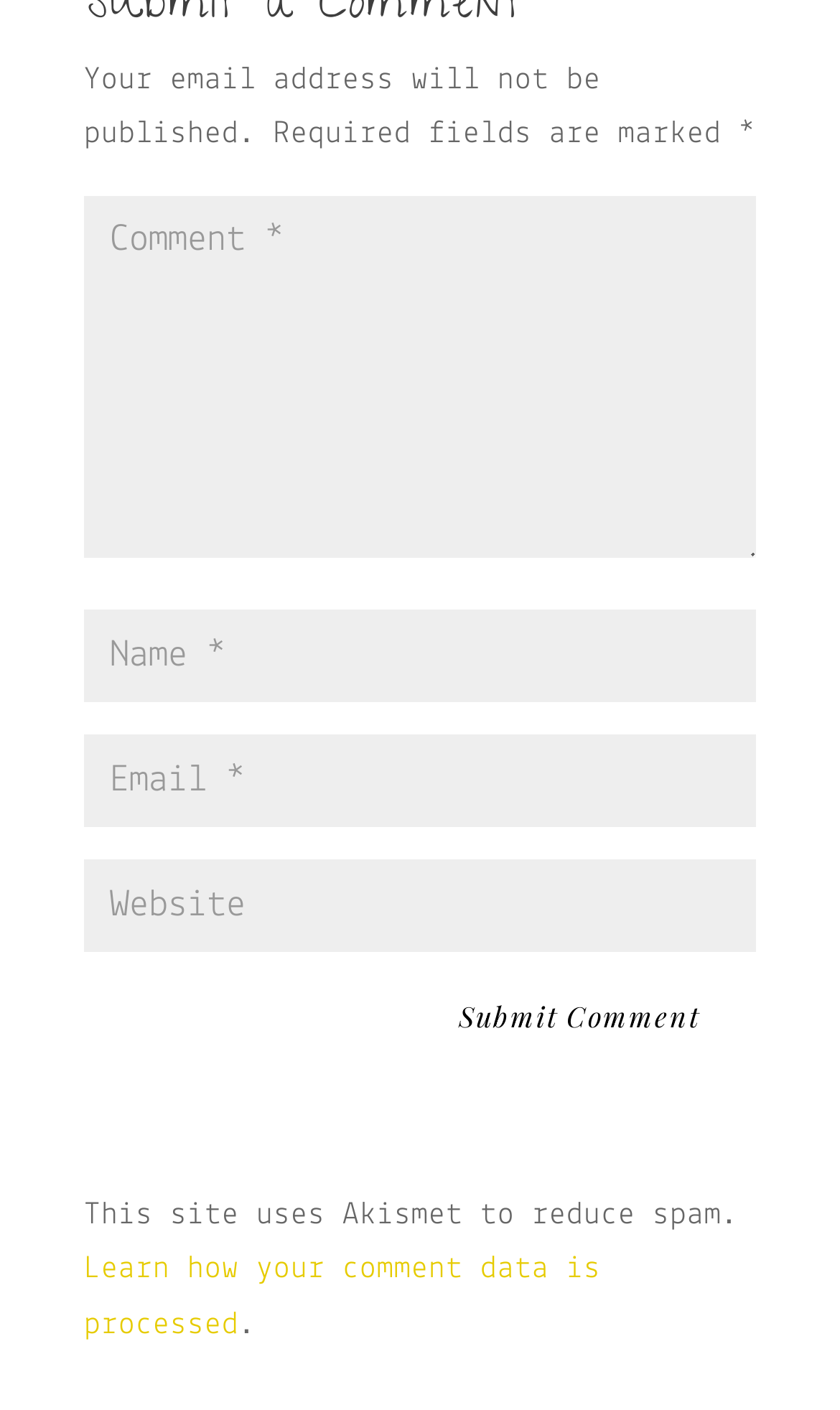What is the label of the last text field?
Using the image as a reference, give an elaborate response to the question.

The last text field on the webpage is labeled as 'Website', which is an optional field as it is not marked with an asterisk (*) symbol.